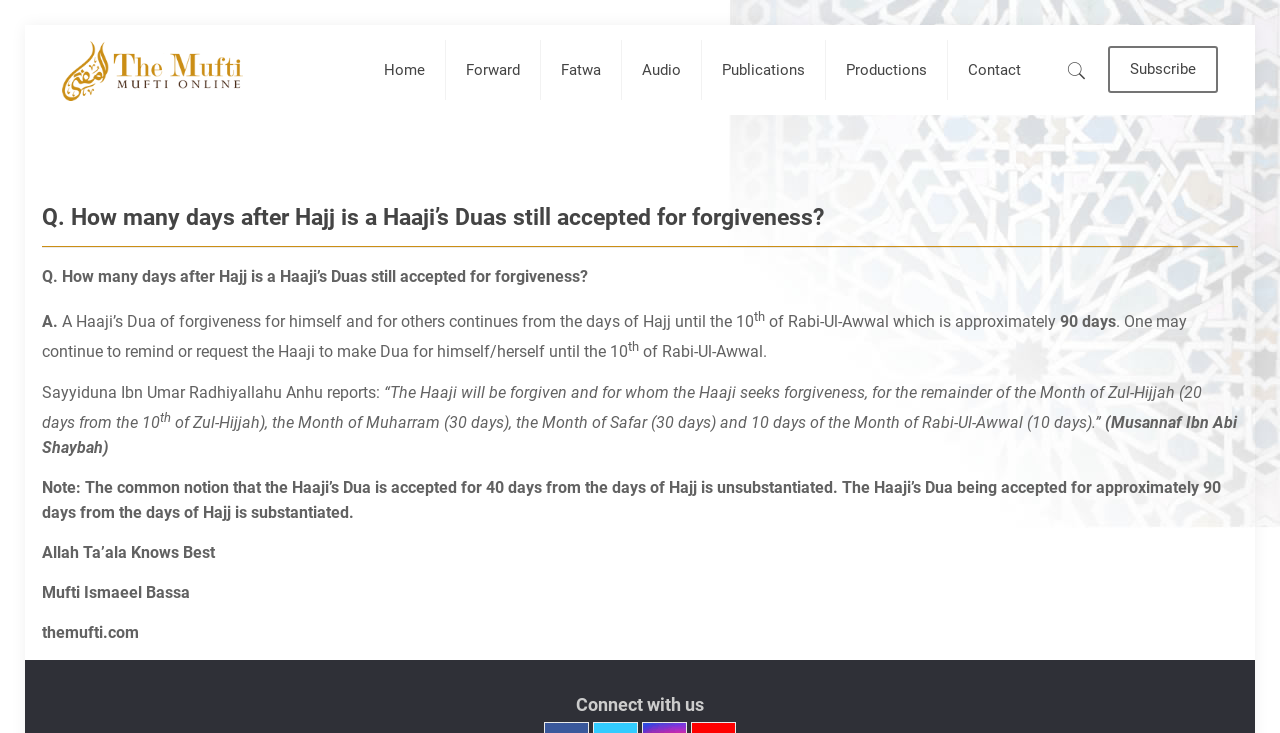Select the bounding box coordinates of the element I need to click to carry out the following instruction: "Visit the Fatwa page".

[0.422, 0.034, 0.486, 0.157]